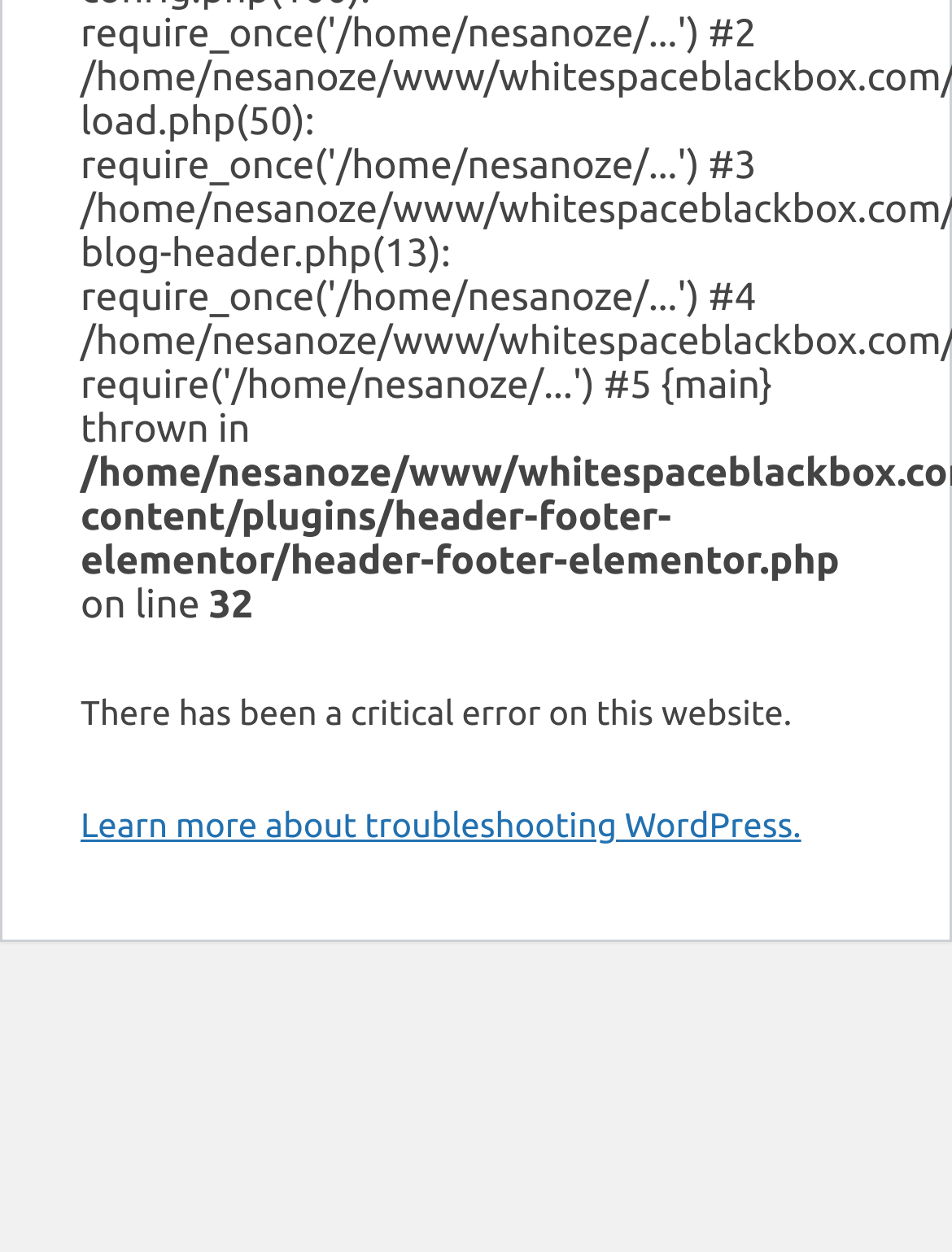Find the bounding box of the element with the following description: "Learn more about troubleshooting WordPress.". The coordinates must be four float numbers between 0 and 1, formatted as [left, top, right, bottom].

[0.085, 0.643, 0.842, 0.674]